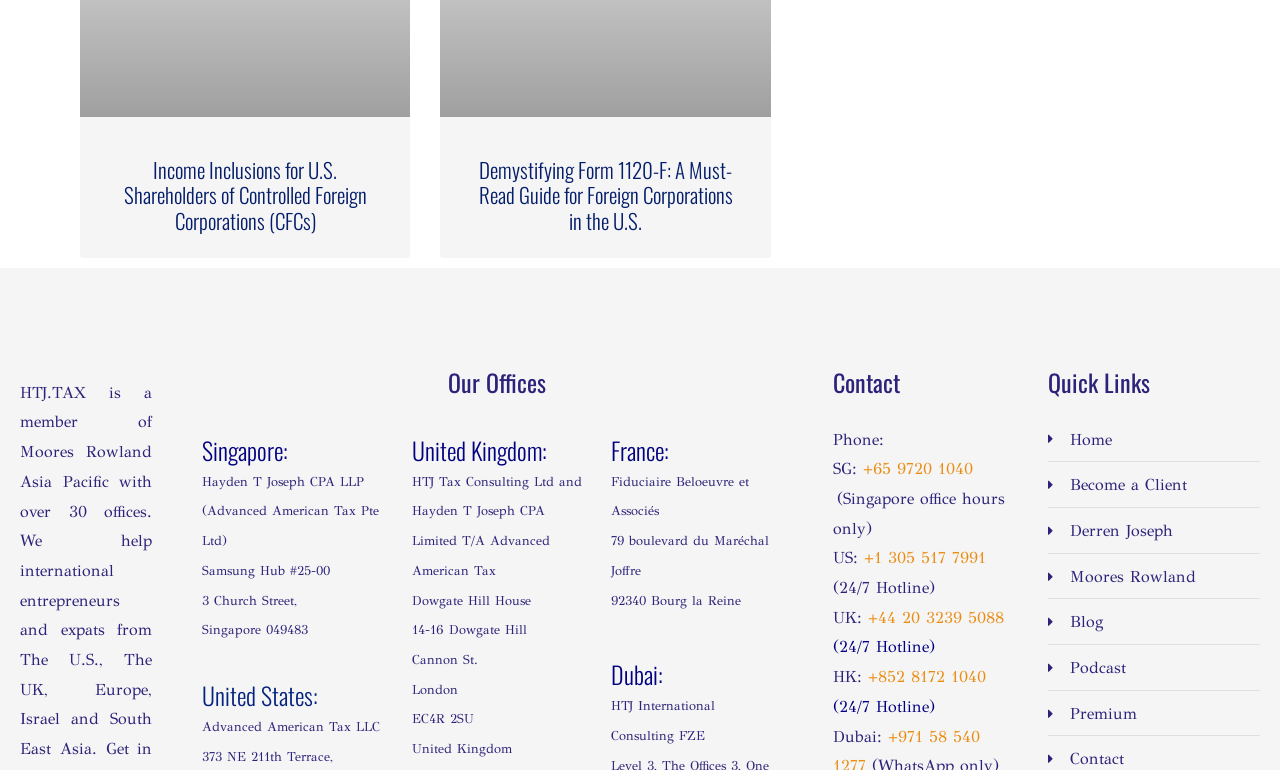Pinpoint the bounding box coordinates for the area that should be clicked to perform the following instruction: "Go to the 'Blog'".

[0.818, 0.789, 0.984, 0.827]